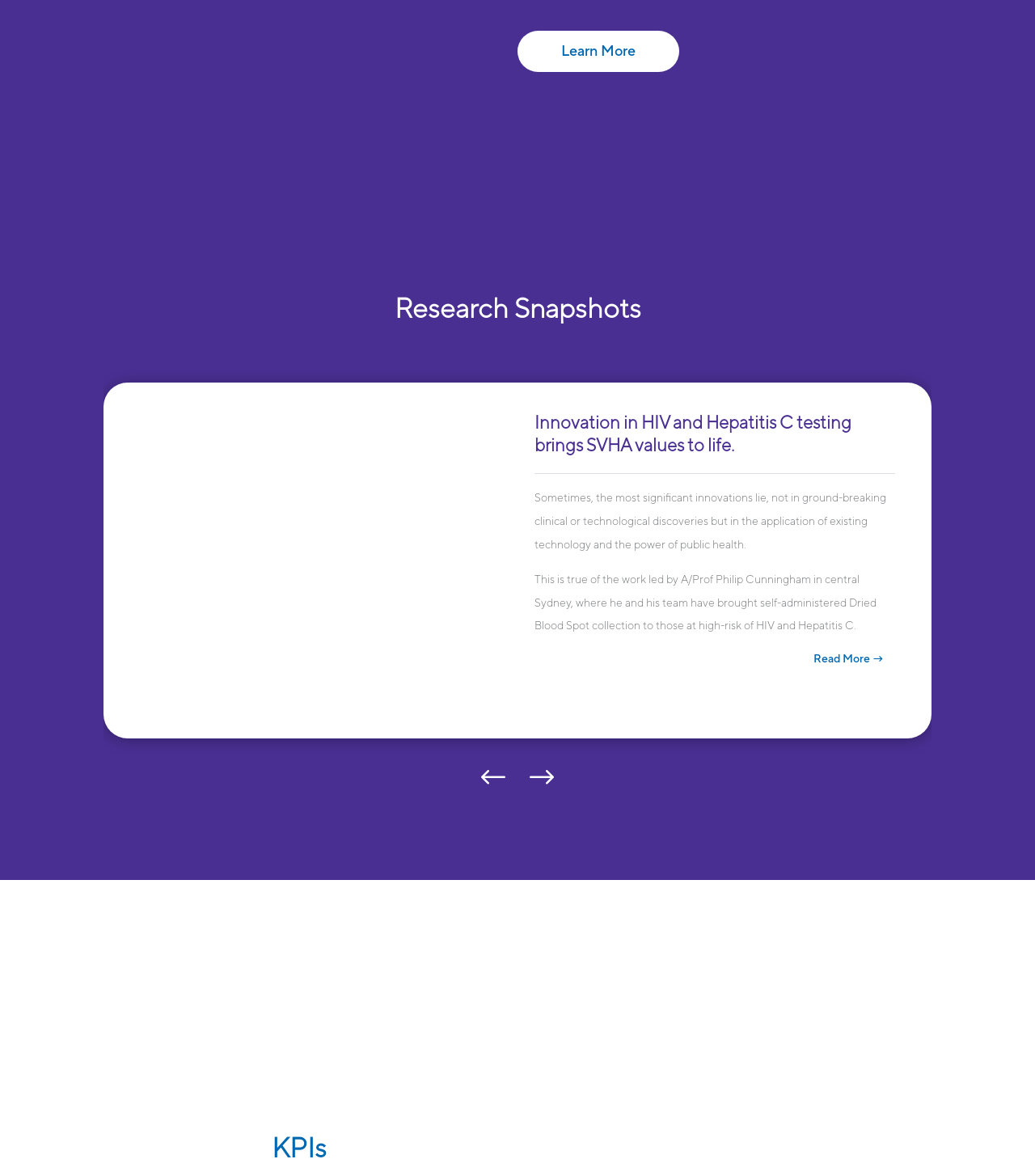What is the theme of the webpage?
Answer with a single word or phrase by referring to the visual content.

Research and innovation